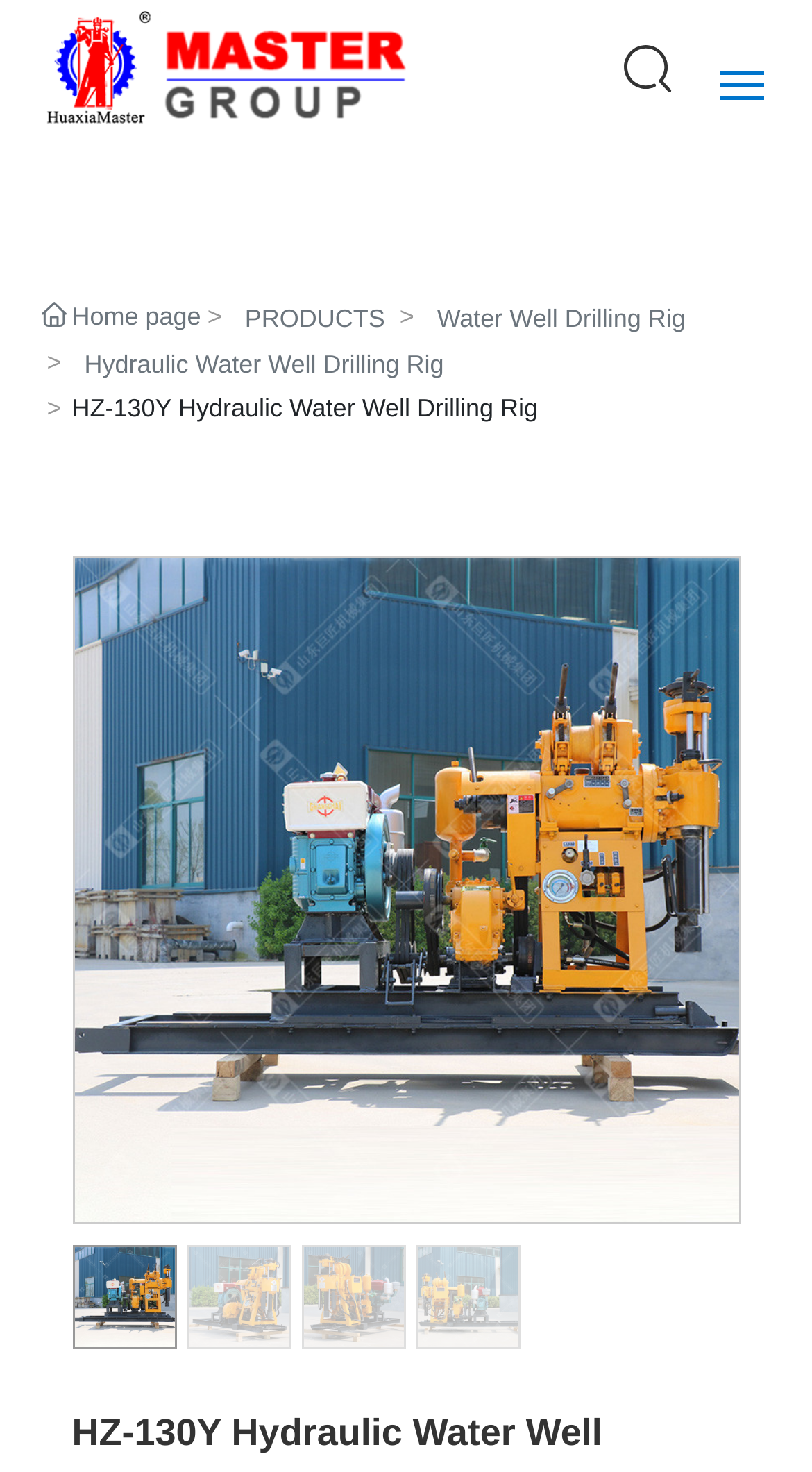What type of product is HZ-130Y?
Give a detailed explanation using the information visible in the image.

From the webpage, we can see that the title of the webpage is 'HZ-130Y Hydraulic Water Well Drilling Rig' and there are links related to drilling rigs, so we can infer that HZ-130Y is a type of Hydraulic Water Well Drilling Rig.